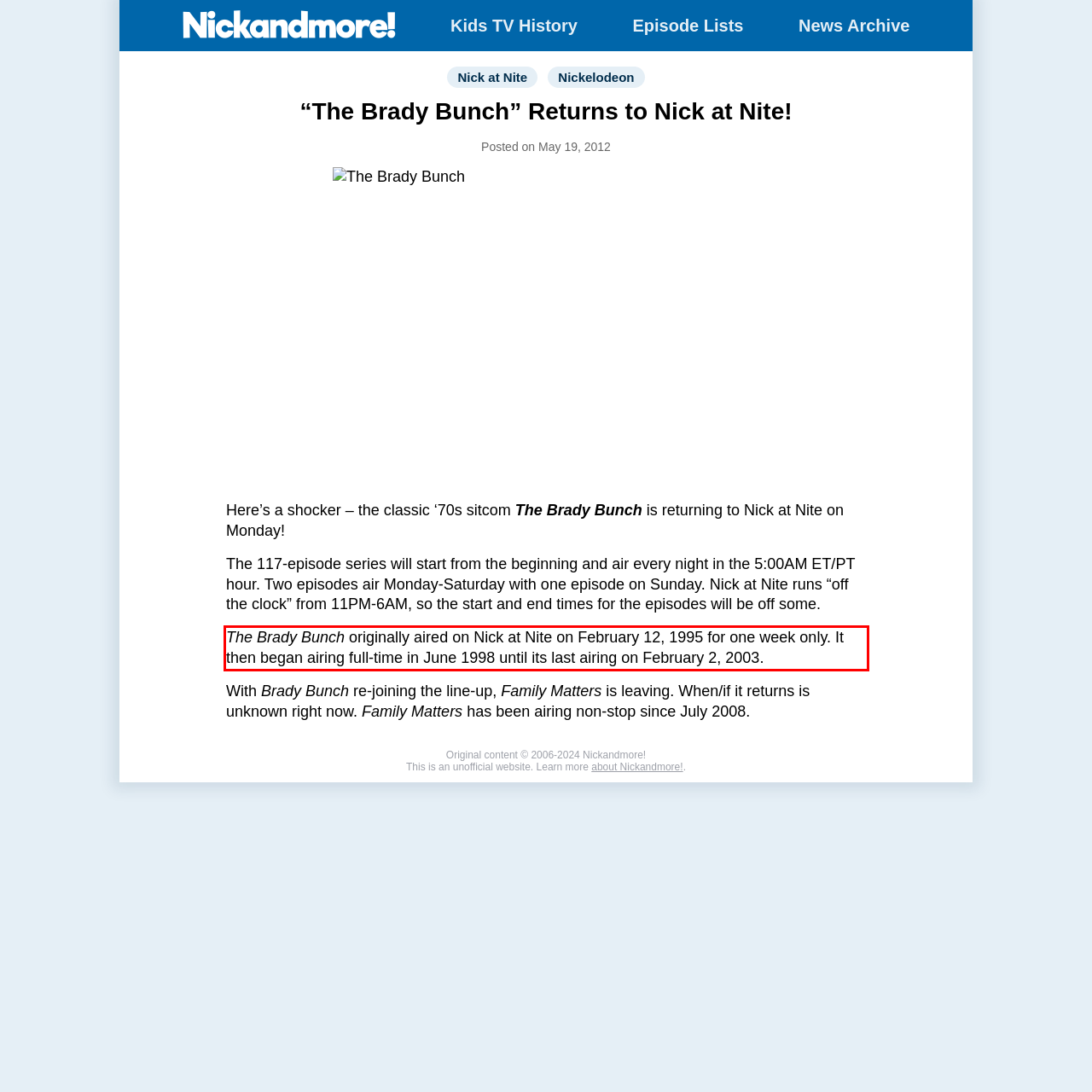Examine the screenshot of the webpage, locate the red bounding box, and perform OCR to extract the text contained within it.

The Brady Bunch originally aired on Nick at Nite on February 12, 1995 for one week only. It then began airing full-time in June 1998 until its last airing on February 2, 2003.